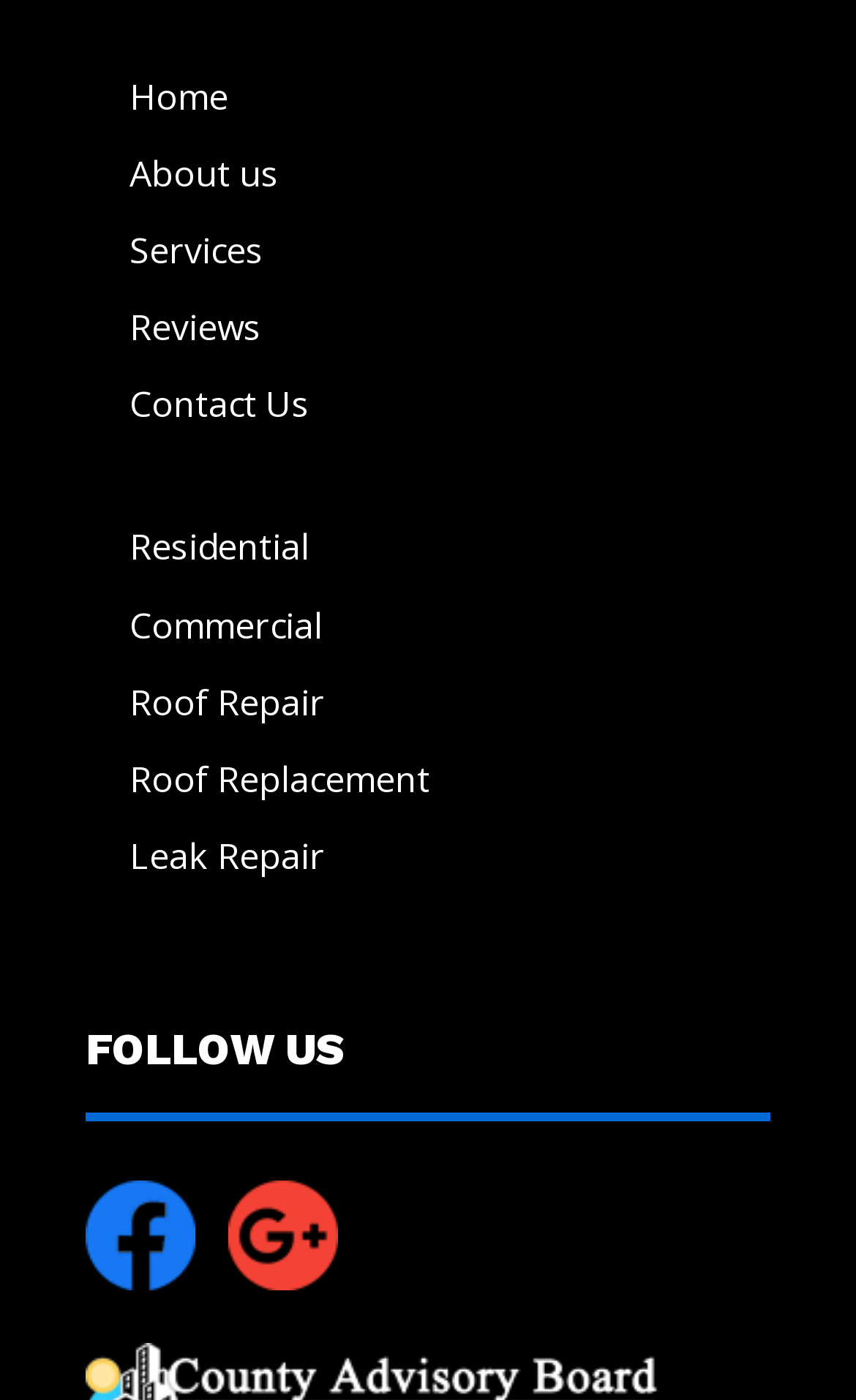Predict the bounding box coordinates of the area that should be clicked to accomplish the following instruction: "view services". The bounding box coordinates should consist of four float numbers between 0 and 1, i.e., [left, top, right, bottom].

[0.151, 0.161, 0.308, 0.196]